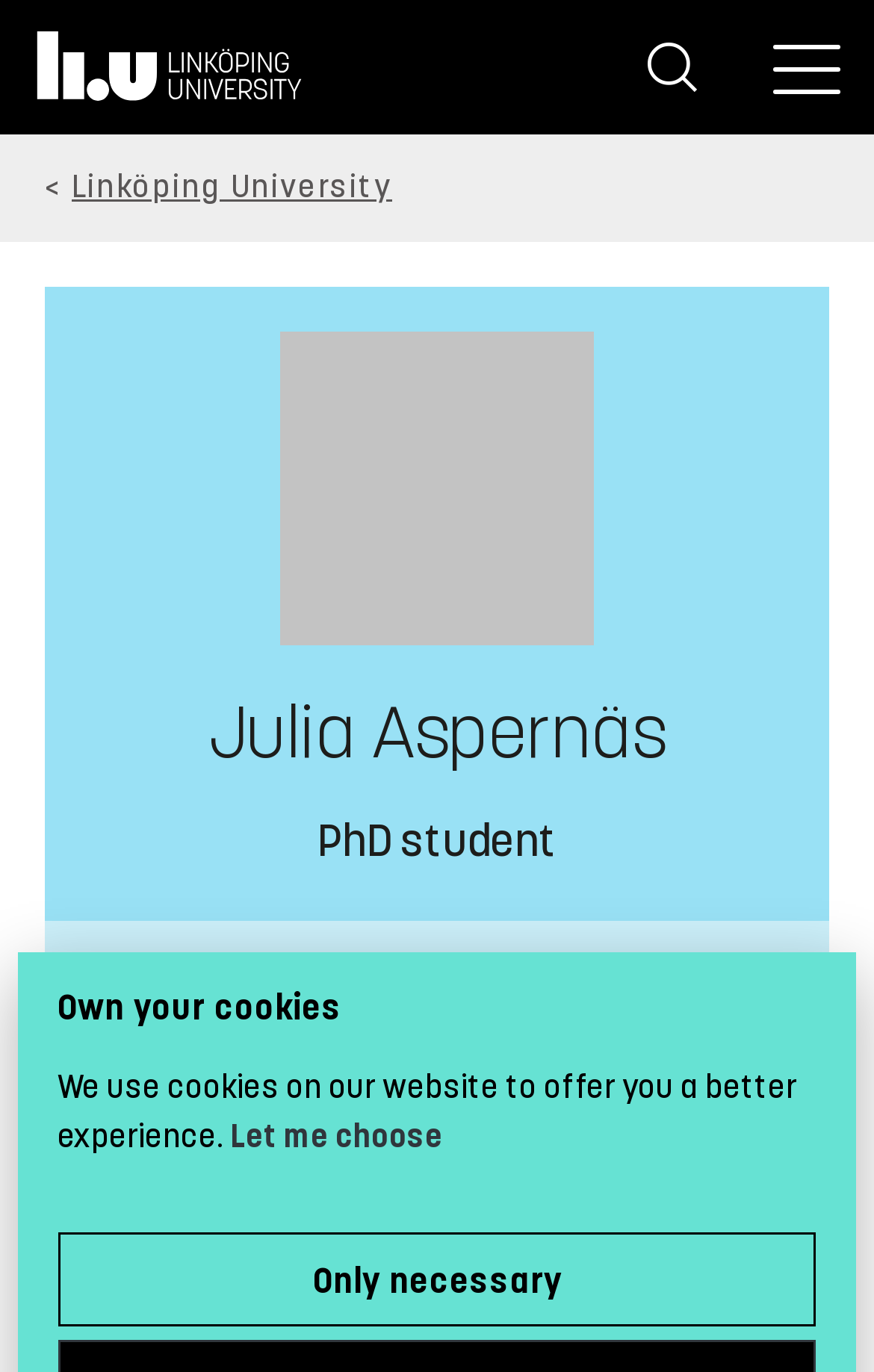What is the purpose of the 'Only necessary' button?
Please give a well-detailed answer to the question.

The 'Only necessary' button is located in the 'Own your cookies' section, which suggests that it is related to cookie preferences. The button's location and label imply that it allows users to accept only necessary cookies.